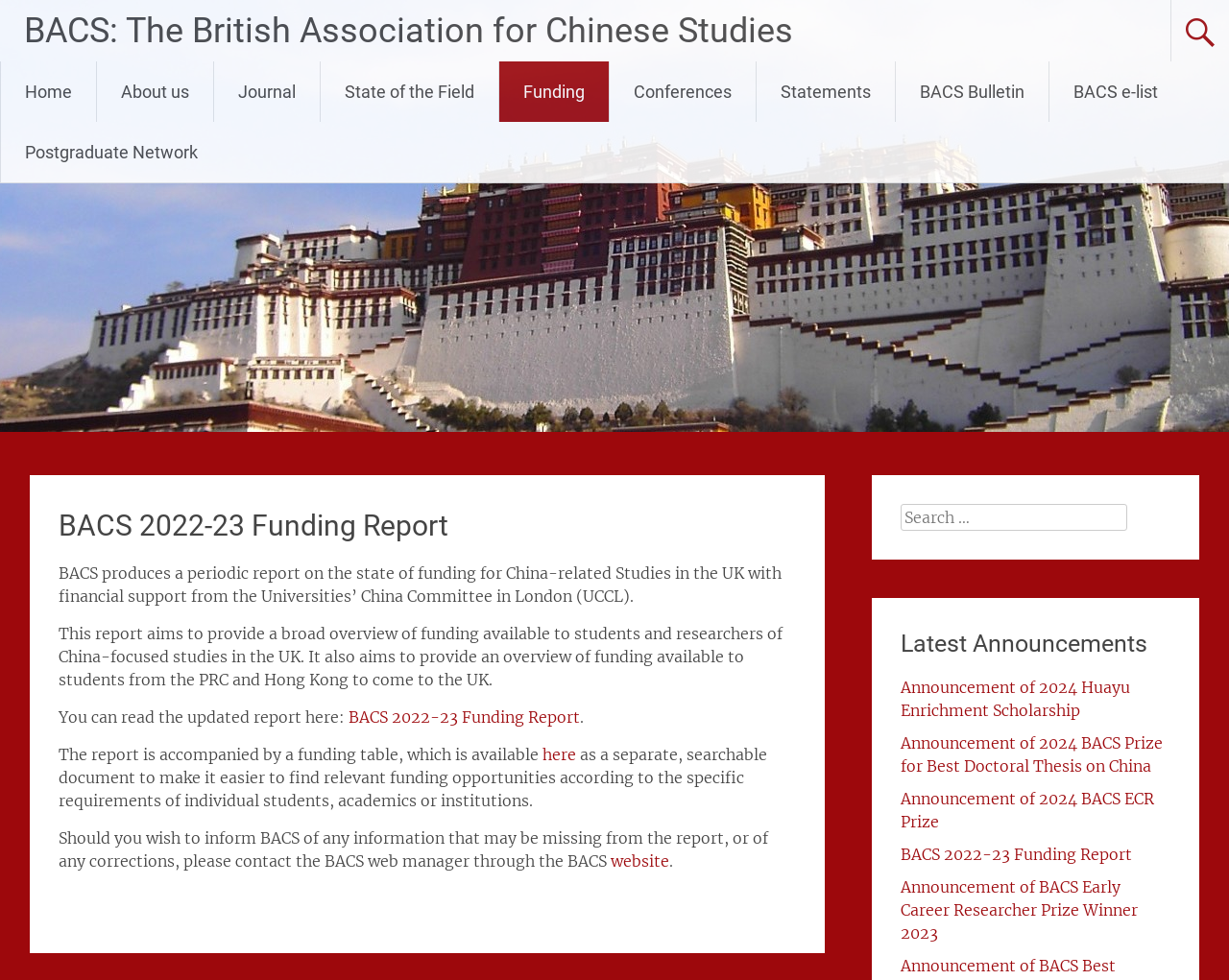Locate the bounding box coordinates of the item that should be clicked to fulfill the instruction: "Search for something".

[0.733, 0.514, 0.917, 0.542]